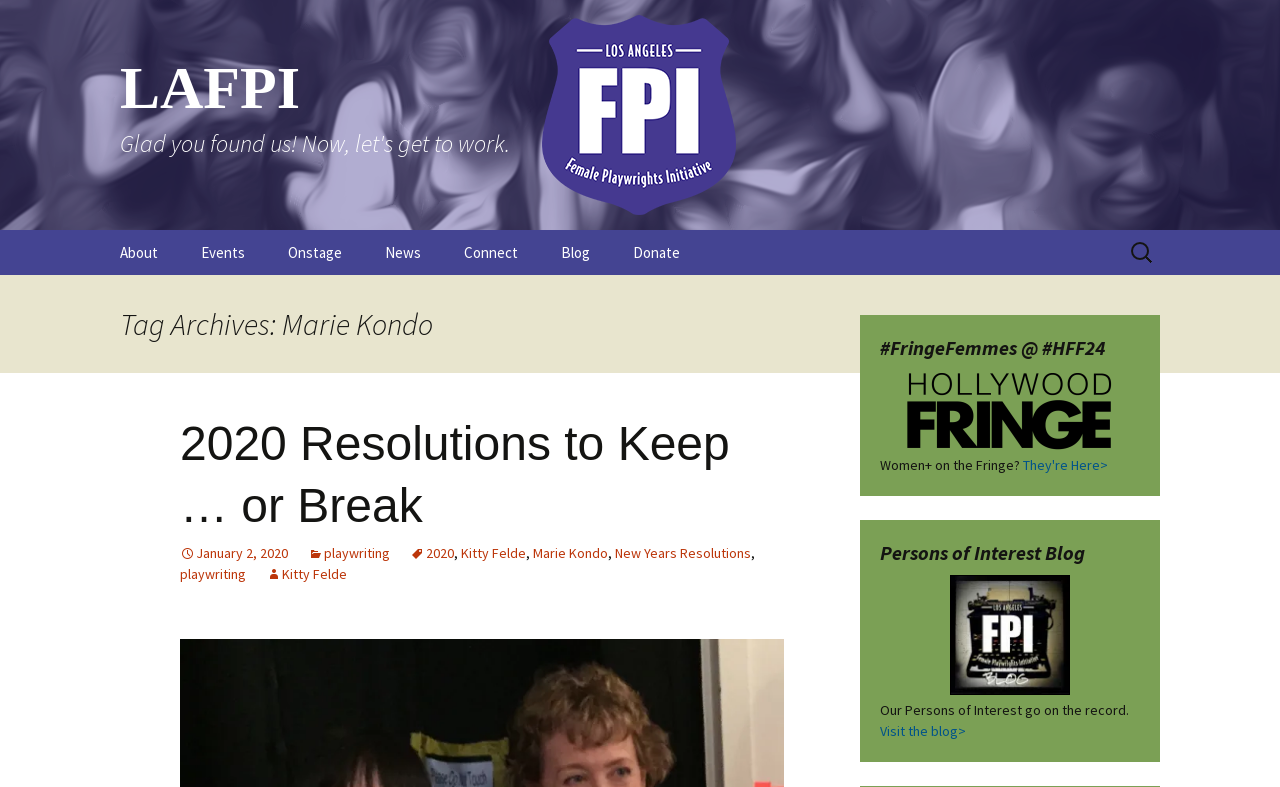Find the bounding box coordinates for the element described here: "alt="Guss Investment Group"".

None